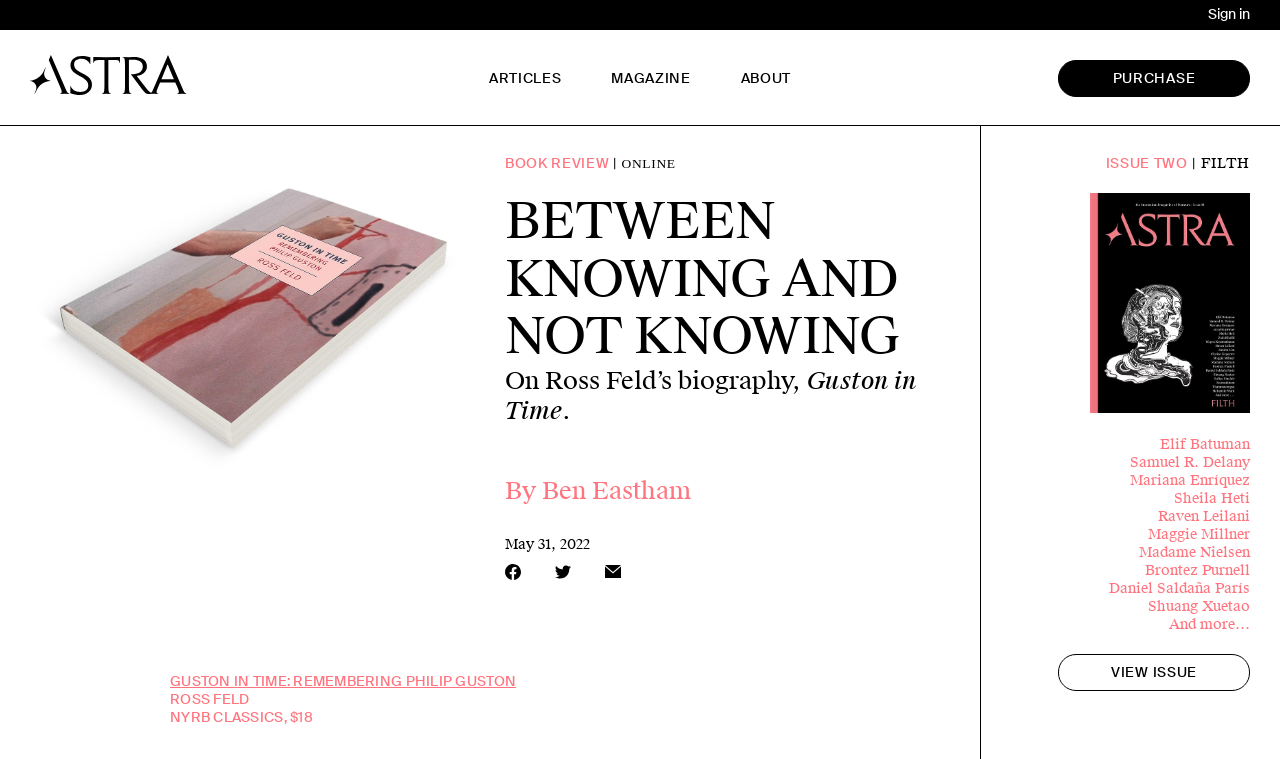Please study the image and answer the question comprehensively:
What is the price of the book?

I found the answer by looking at the heading 'GUSTON IN TIME: REMEMBERING PHILIP GUSTON ROSS FELD NYRB CLASSICS, $18' which suggests that the price of the book is $18.